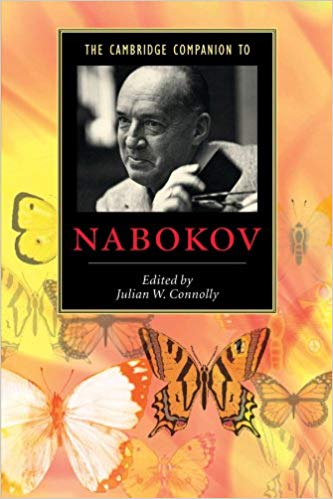Based on the image, please respond to the question with as much detail as possible:
What is the purpose of this companion?

The Cambridge Companion to Nabokov serves as a scholarly resource, likely providing insights into Nabokov's life and literary impact, which is implied by the title and the editor's name, suggesting that the book is an academic or informative work.